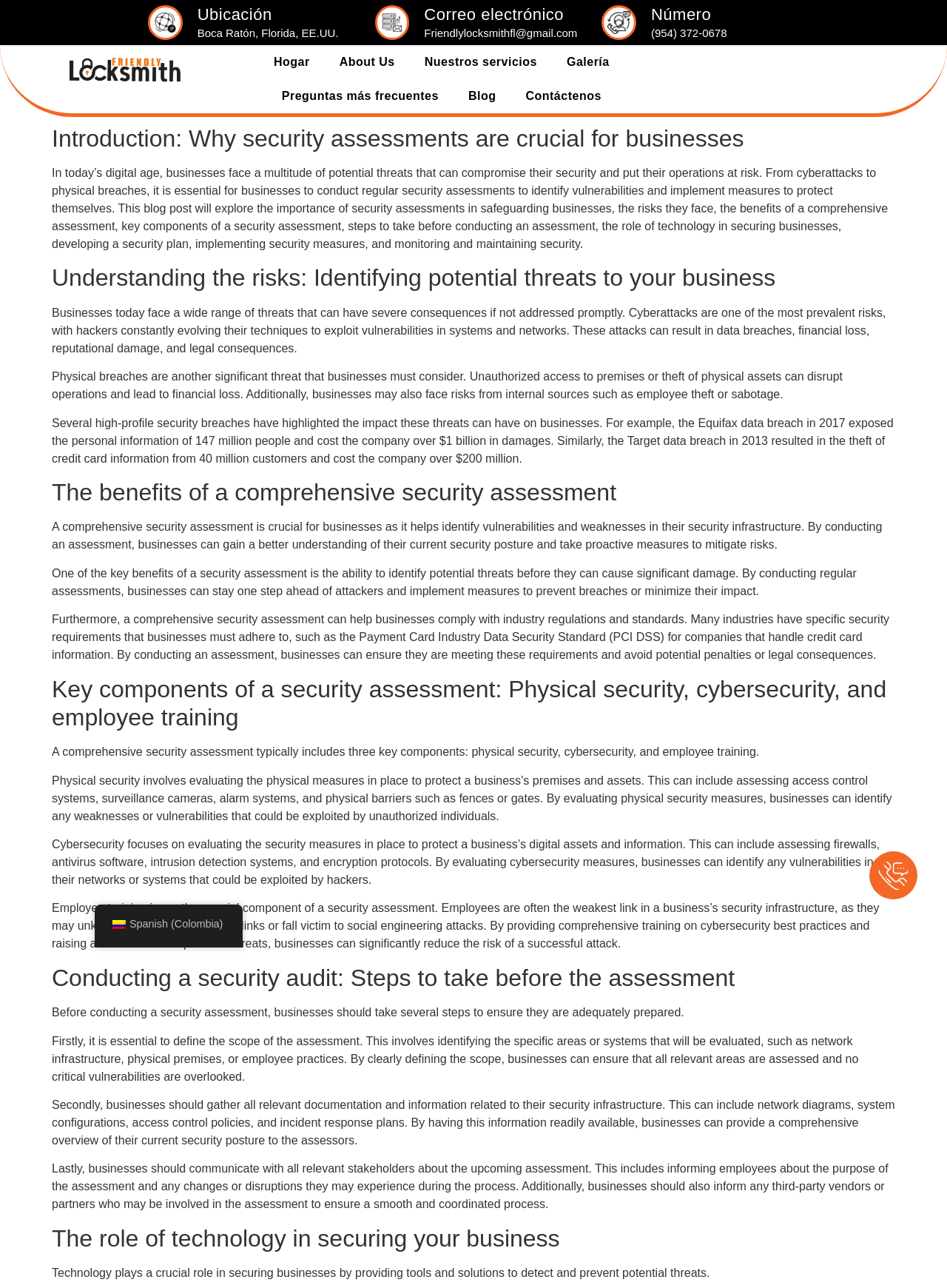Can you specify the bounding box coordinates for the region that should be clicked to fulfill this instruction: "Click on the 'Hogar' link".

[0.273, 0.035, 0.343, 0.061]